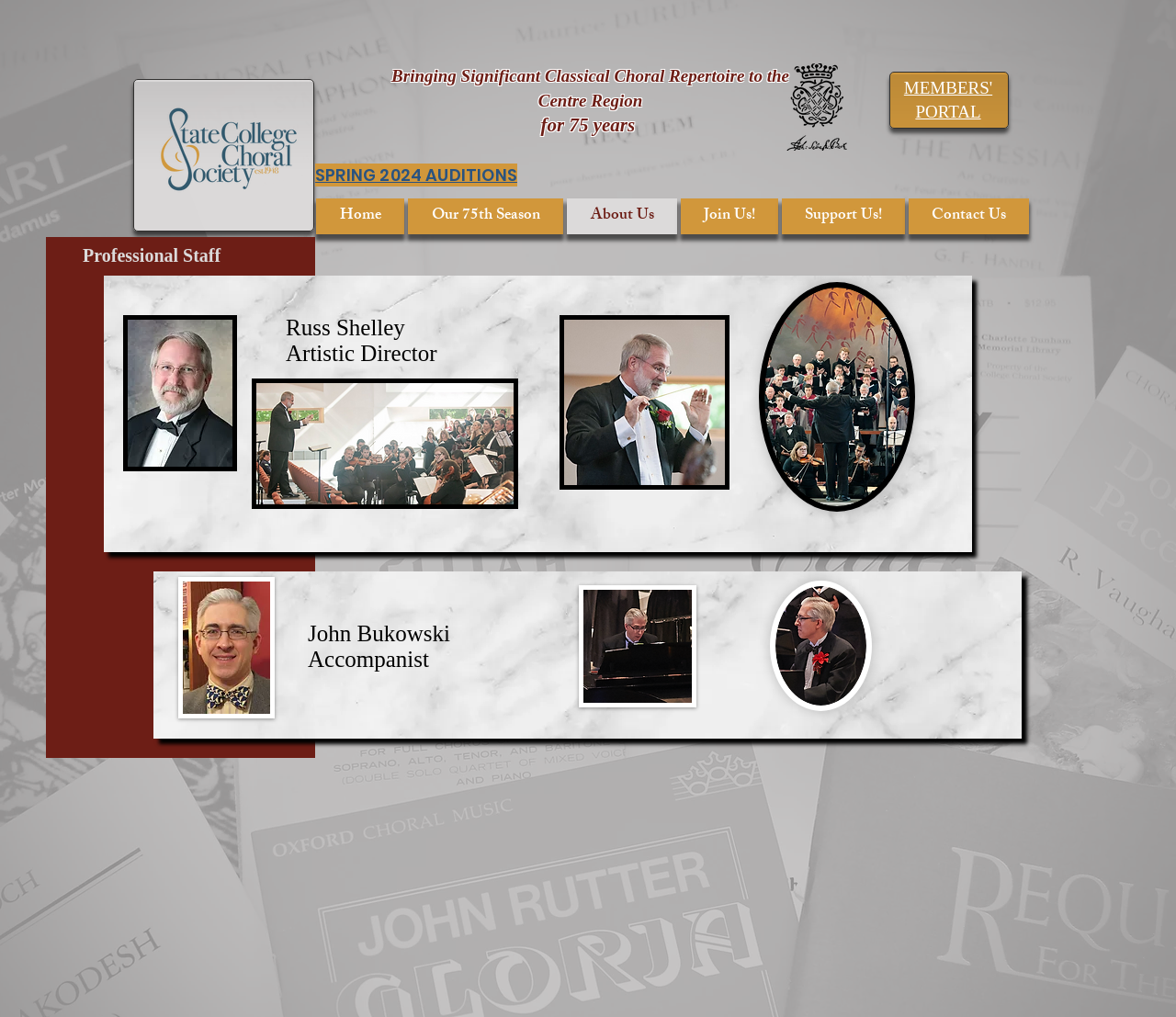Answer succinctly with a single word or phrase:
How many staff members are listed?

2